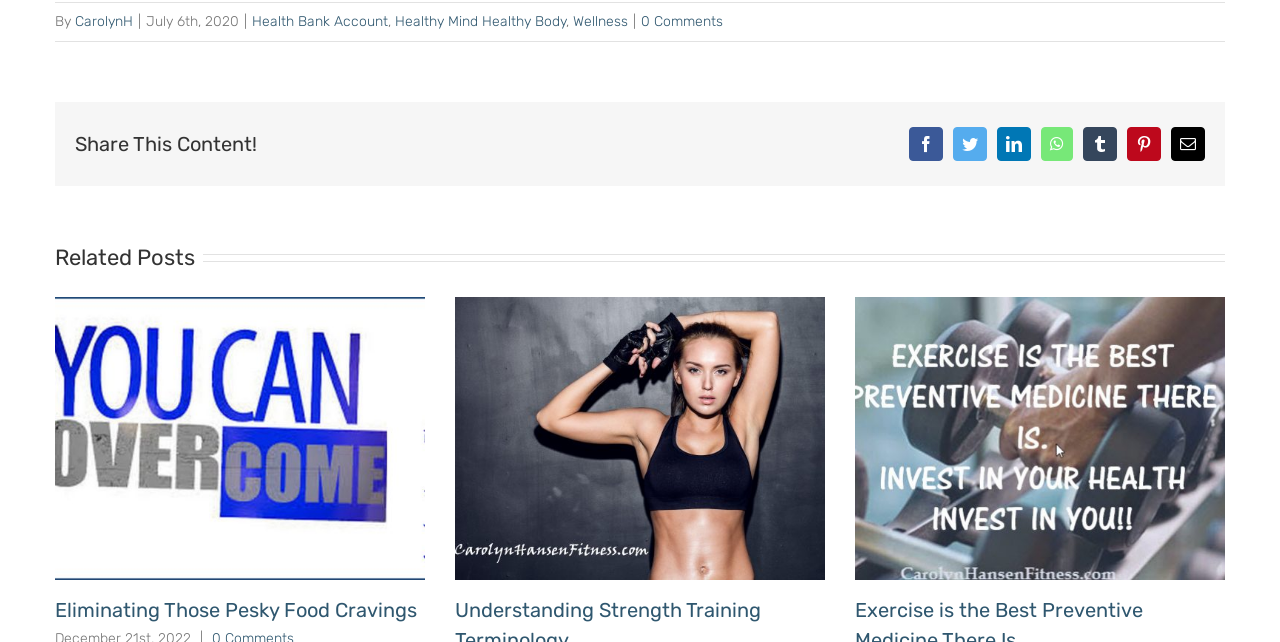Determine the bounding box for the described UI element: "Health Bank Account".

[0.197, 0.02, 0.303, 0.047]